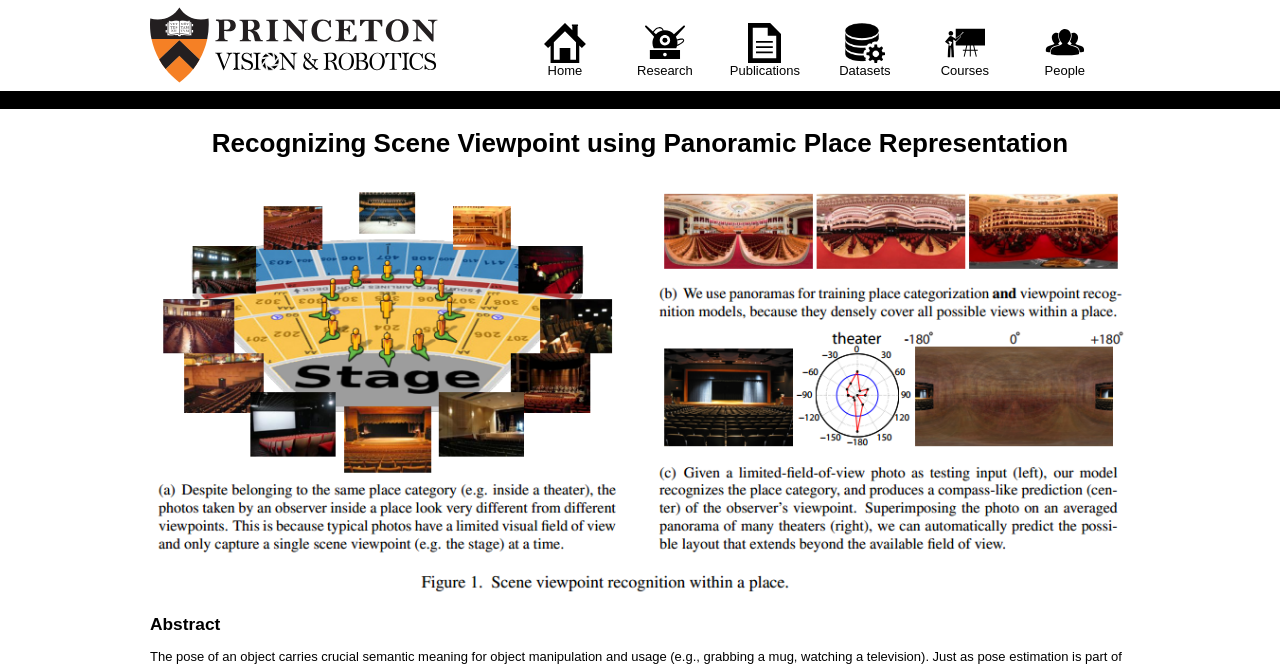How many links are in the top navigation bar?
Please respond to the question with a detailed and well-explained answer.

I counted the number of links in the top navigation bar, which are 'Home', 'Research', 'Publications', 'Datasets', 'Courses', and 'People'. There are 7 links in total.